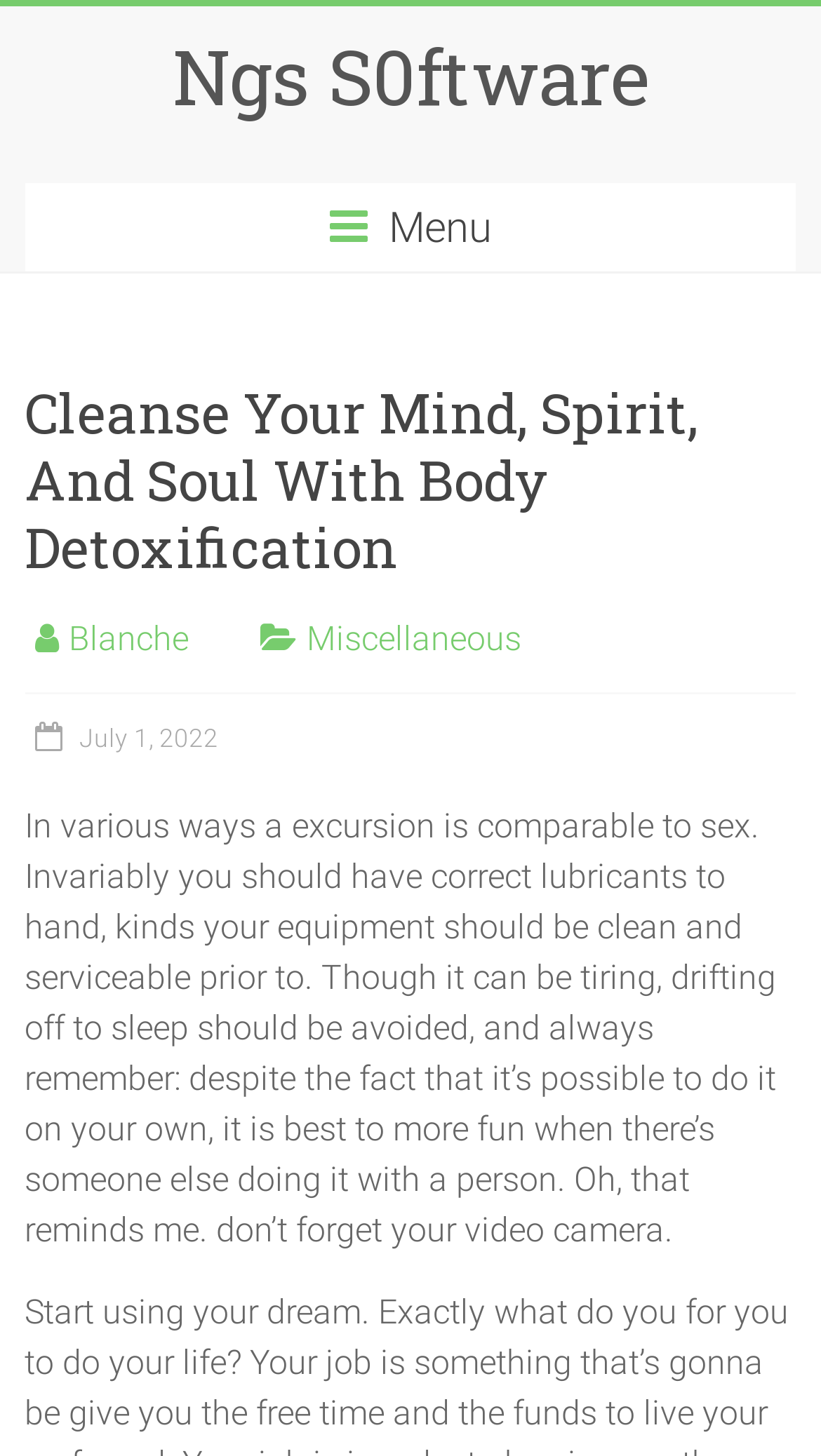Please provide a comprehensive answer to the question based on the screenshot: What is the topic of the article?

The article is represented by the static text element at the bottom of the webpage. The text mentions an excursion and compares it to sex, discussing the importance of lubricants, clean equipment, and having someone to share the experience with.